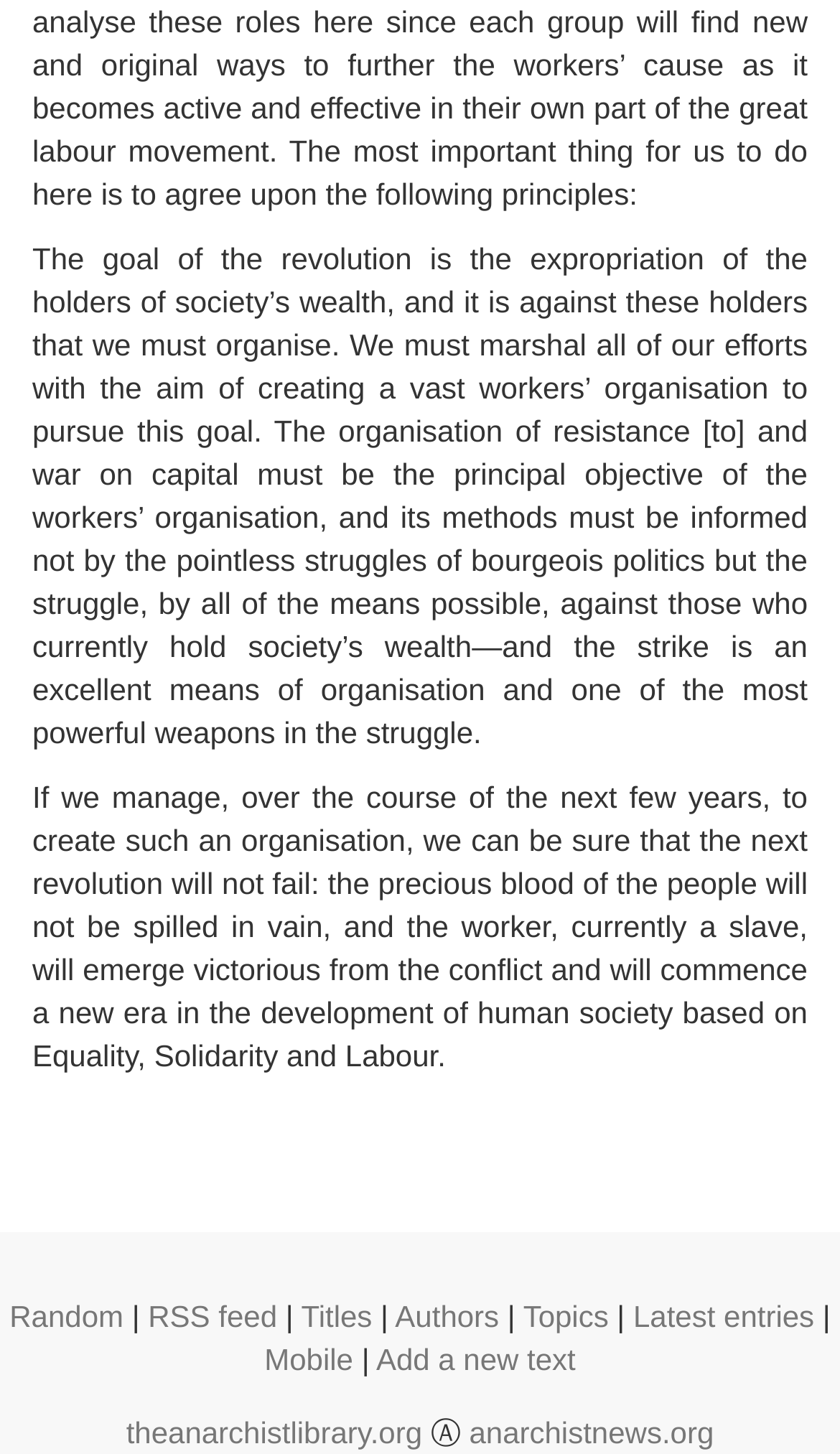Identify the bounding box for the described UI element. Provide the coordinates in (top-left x, top-left y, bottom-right x, bottom-right y) format with values ranging from 0 to 1: anarchistnews.org

[0.558, 0.973, 0.85, 0.997]